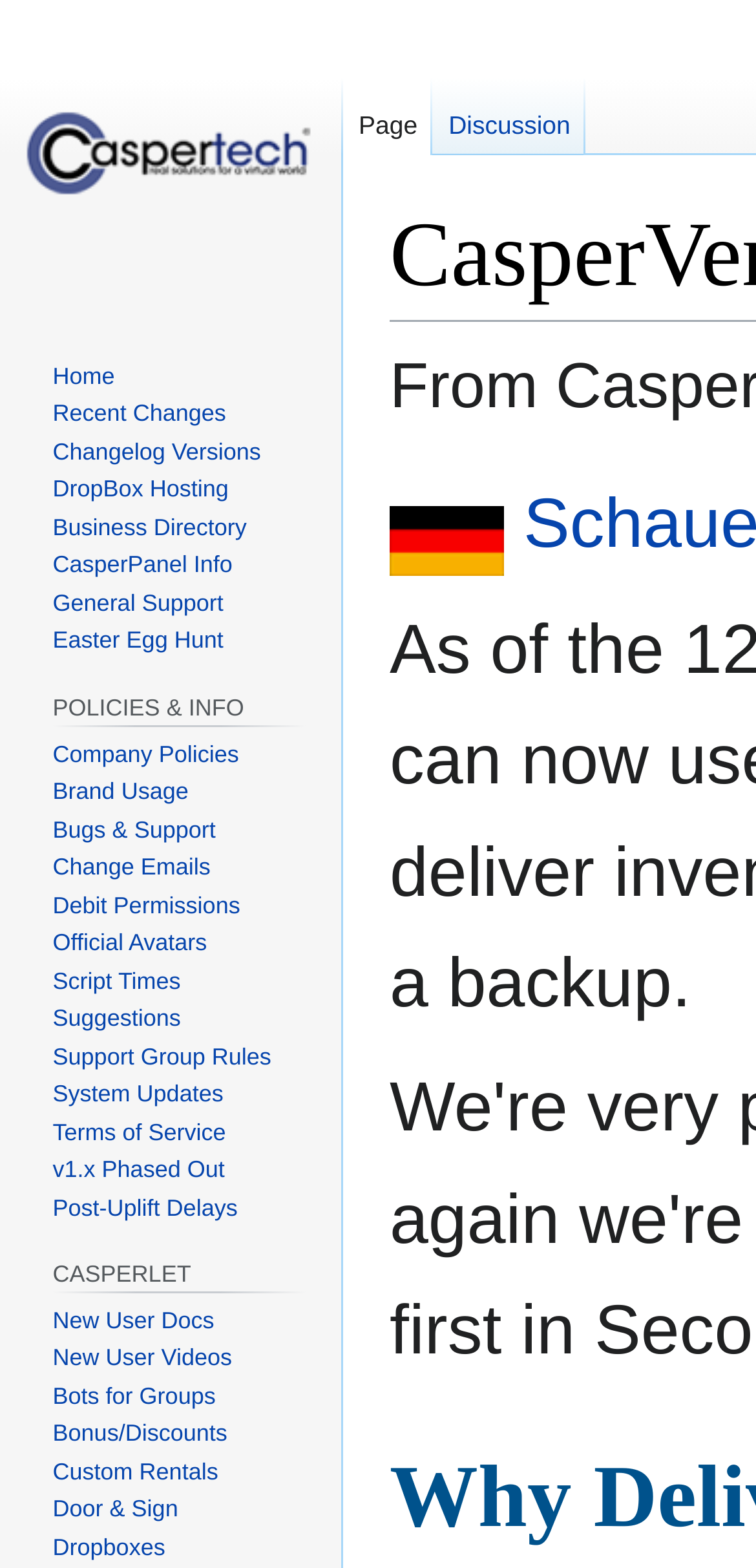Please identify the bounding box coordinates of the element's region that I should click in order to complete the following instruction: "Read Company Policies". The bounding box coordinates consist of four float numbers between 0 and 1, i.e., [left, top, right, bottom].

[0.07, 0.472, 0.316, 0.489]